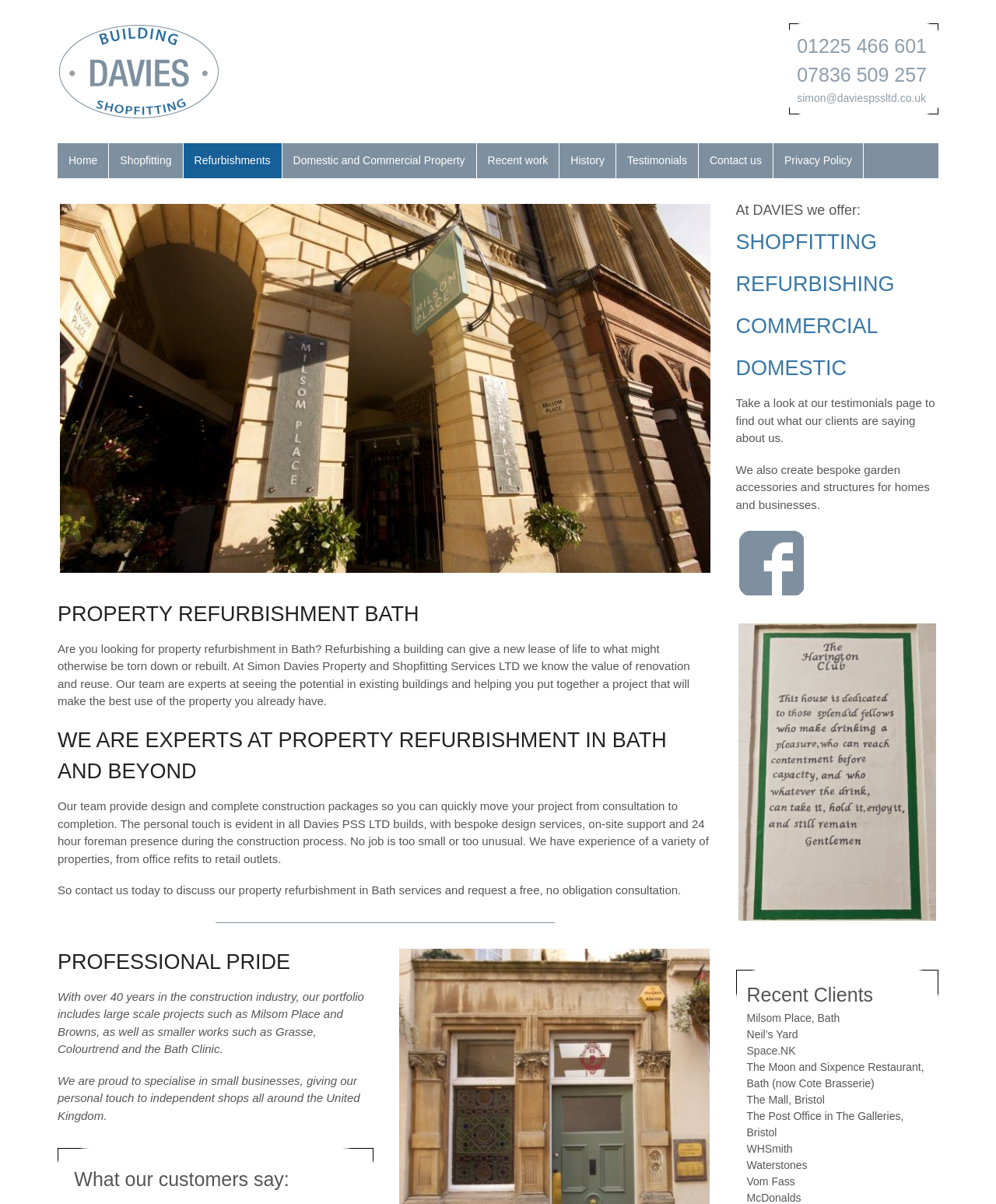Show the bounding box coordinates for the element that needs to be clicked to execute the following instruction: "Click the 'Home' link". Provide the coordinates in the form of four float numbers between 0 and 1, i.e., [left, top, right, bottom].

[0.058, 0.119, 0.109, 0.148]